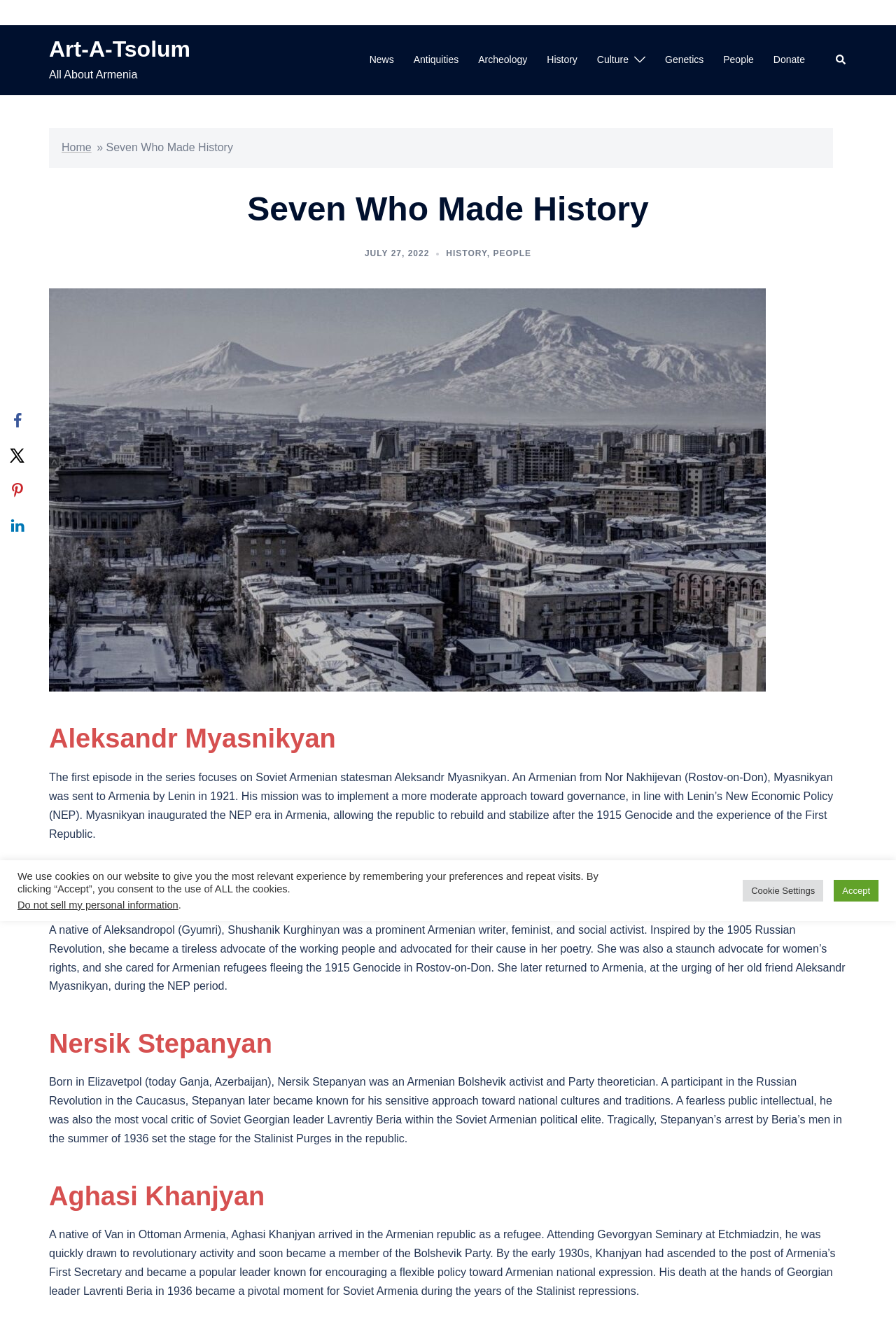Please locate the bounding box coordinates of the element that needs to be clicked to achieve the following instruction: "Click on the 'Share on Facebook' link". The coordinates should be four float numbers between 0 and 1, i.e., [left, top, right, bottom].

[0.0, 0.287, 0.039, 0.313]